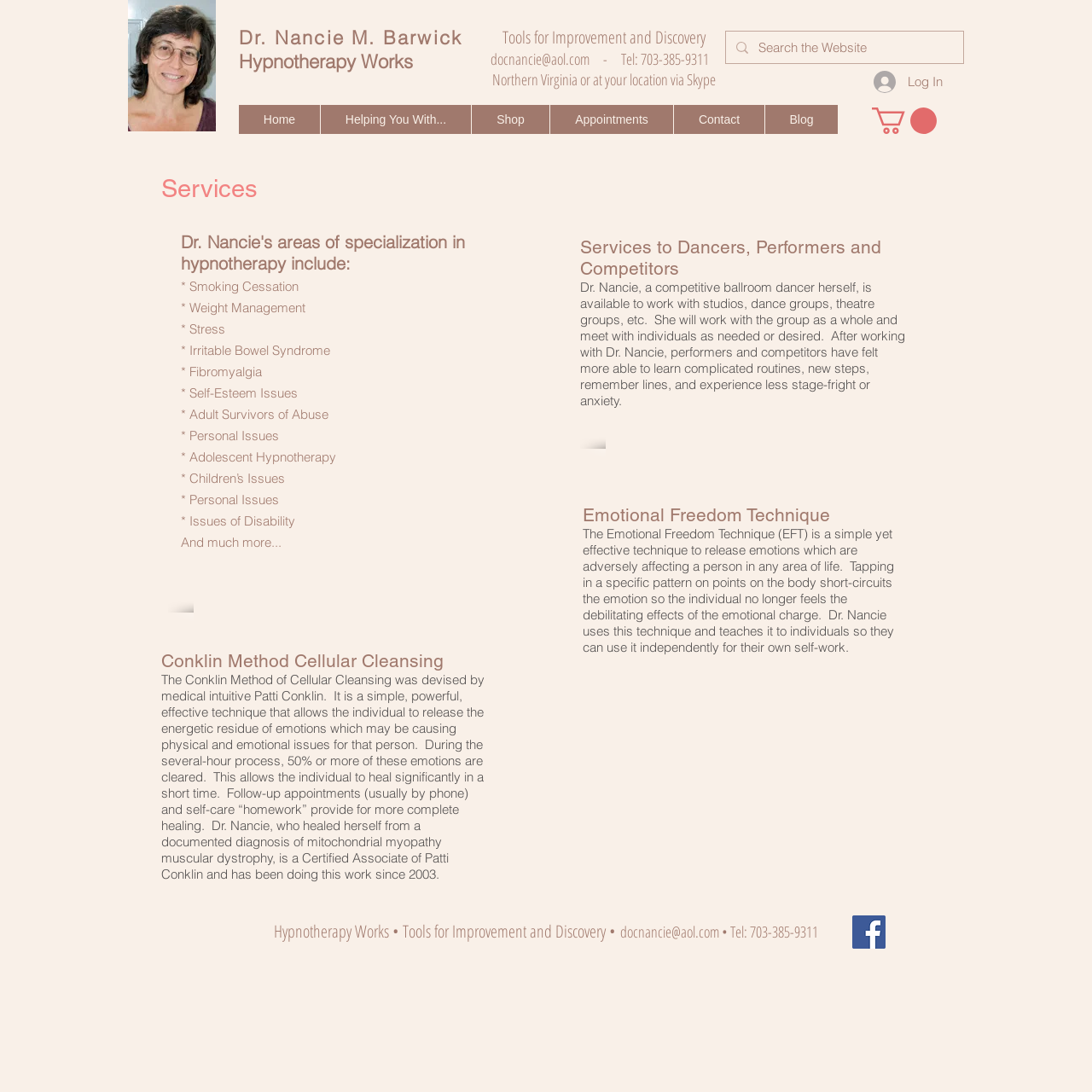Please extract the primary headline from the webpage.

Dr. Nancie M. Barwick